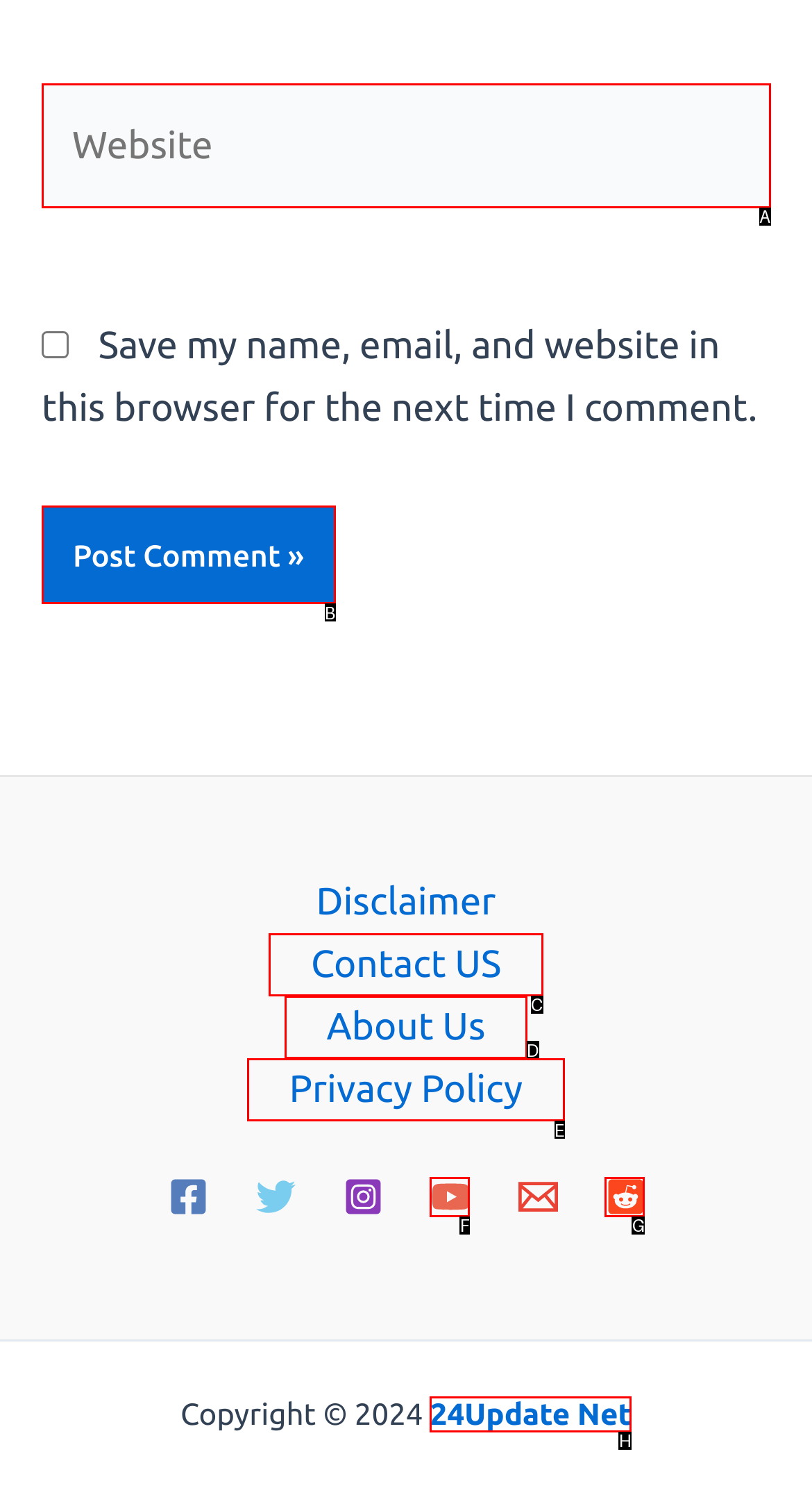Determine which HTML element corresponds to the description: Privacy Policy. Provide the letter of the correct option.

E